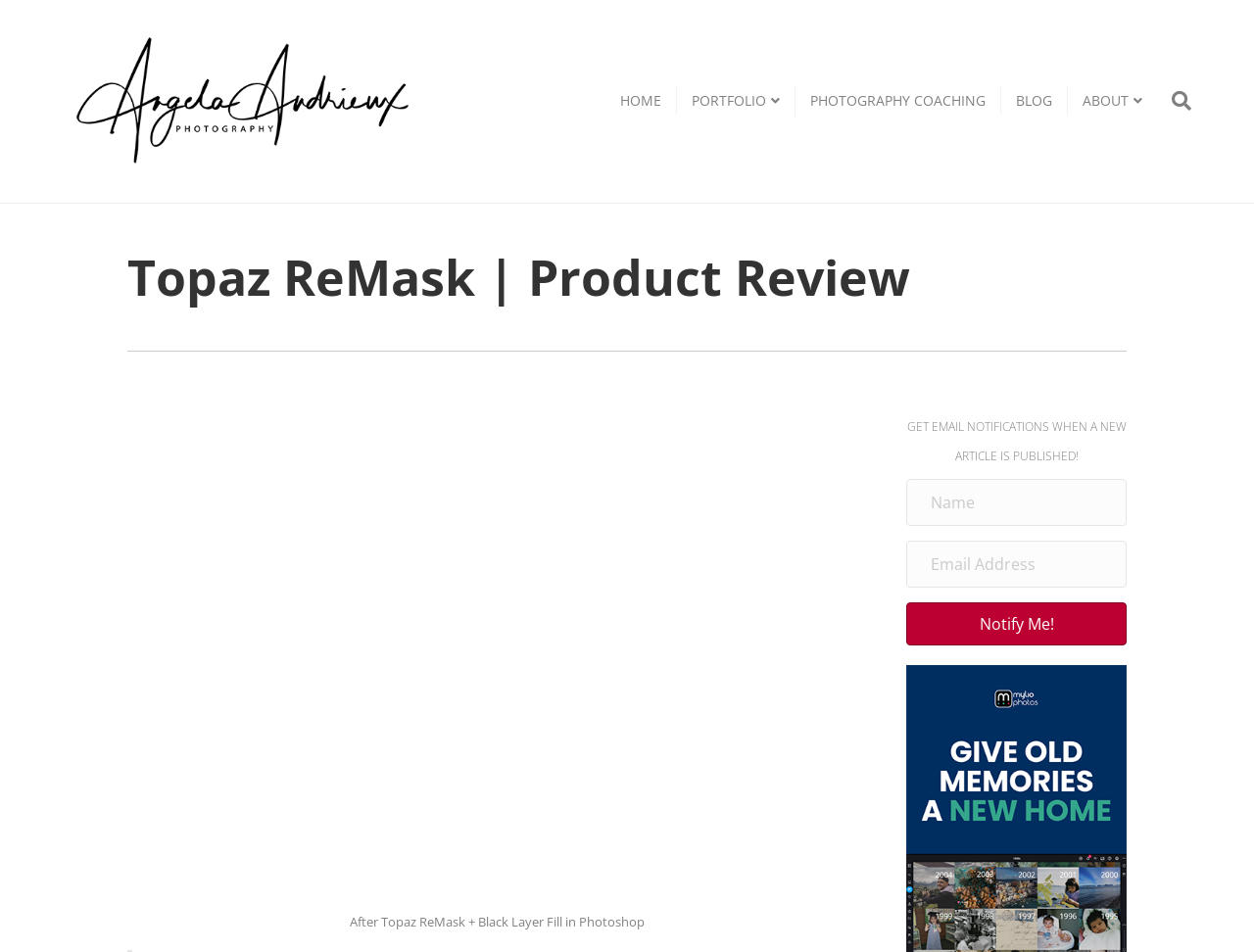How many menu items are in the header?
Craft a detailed and extensive response to the question.

The header menu contains 6 links: 'HOME', 'PORTFOLIO', 'PHOTOGRAPHY COACHING', 'BLOG', 'ABOUT', and 'Search'.